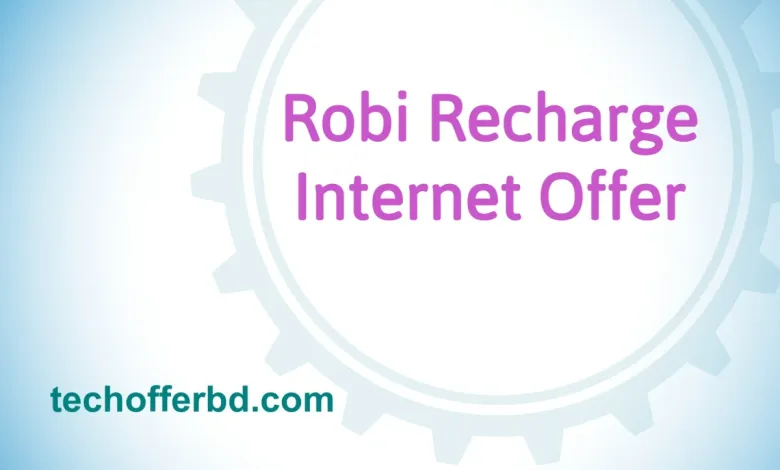Analyze the image and give a detailed response to the question:
What is the purpose of the gear motif?

The caption explains that the mechanical gear motif framing the graphic is meant to symbolize connectivity and technology, making the image visually appealing to potential customers interested in internet packages.